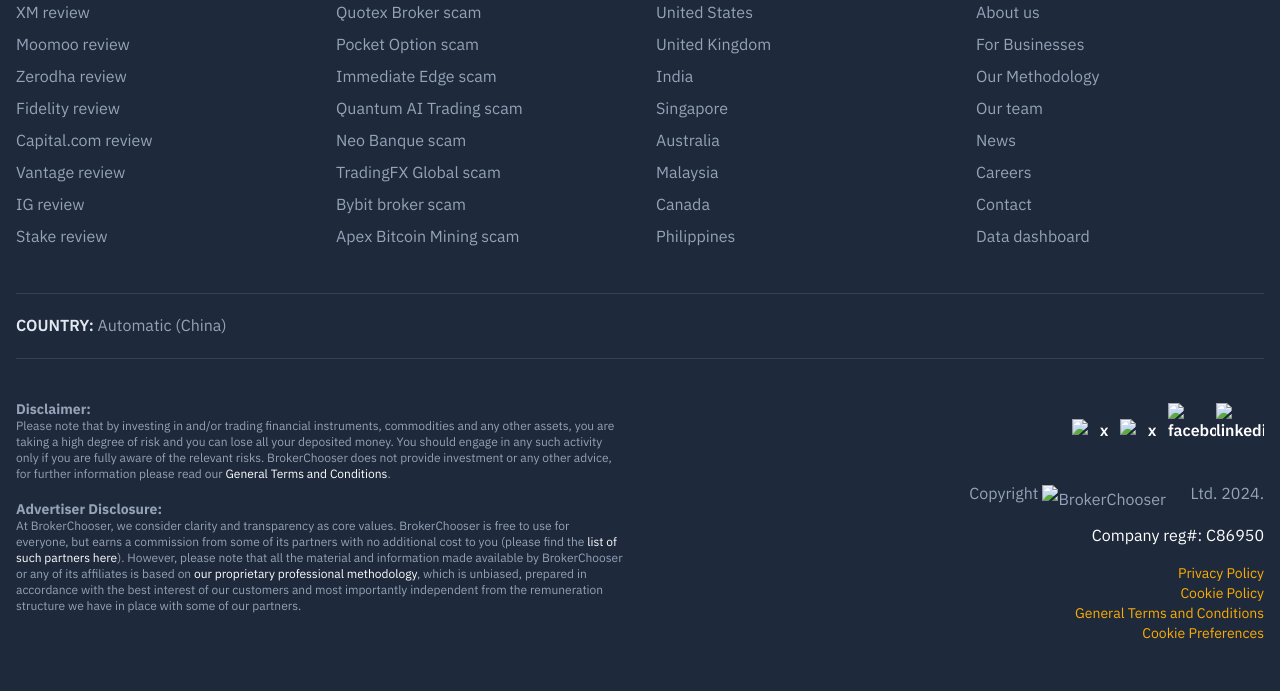Please provide a brief answer to the following inquiry using a single word or phrase:
What type of reviews are listed on the left side of the webpage?

Broker reviews